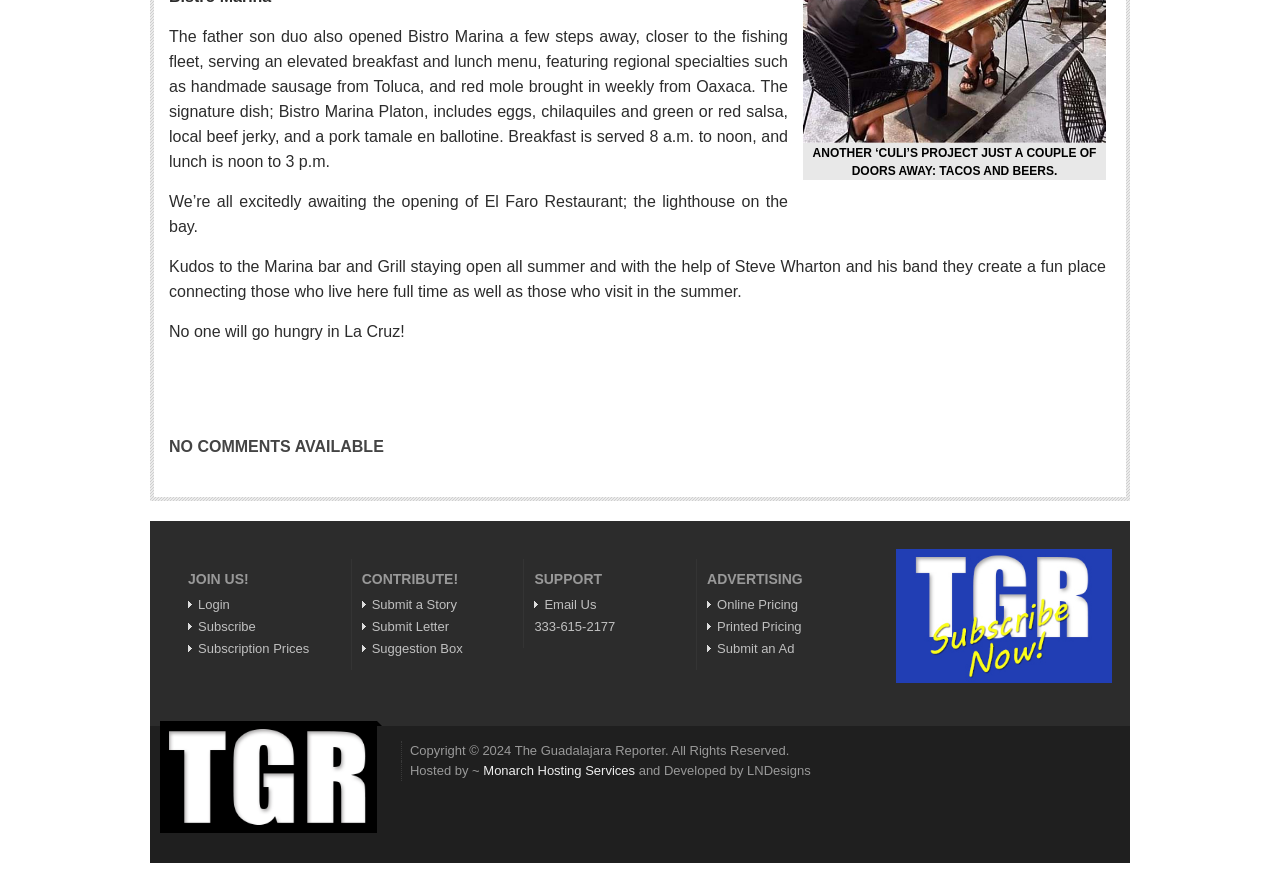Locate the bounding box coordinates of the clickable part needed for the task: "Click the Send button".

None